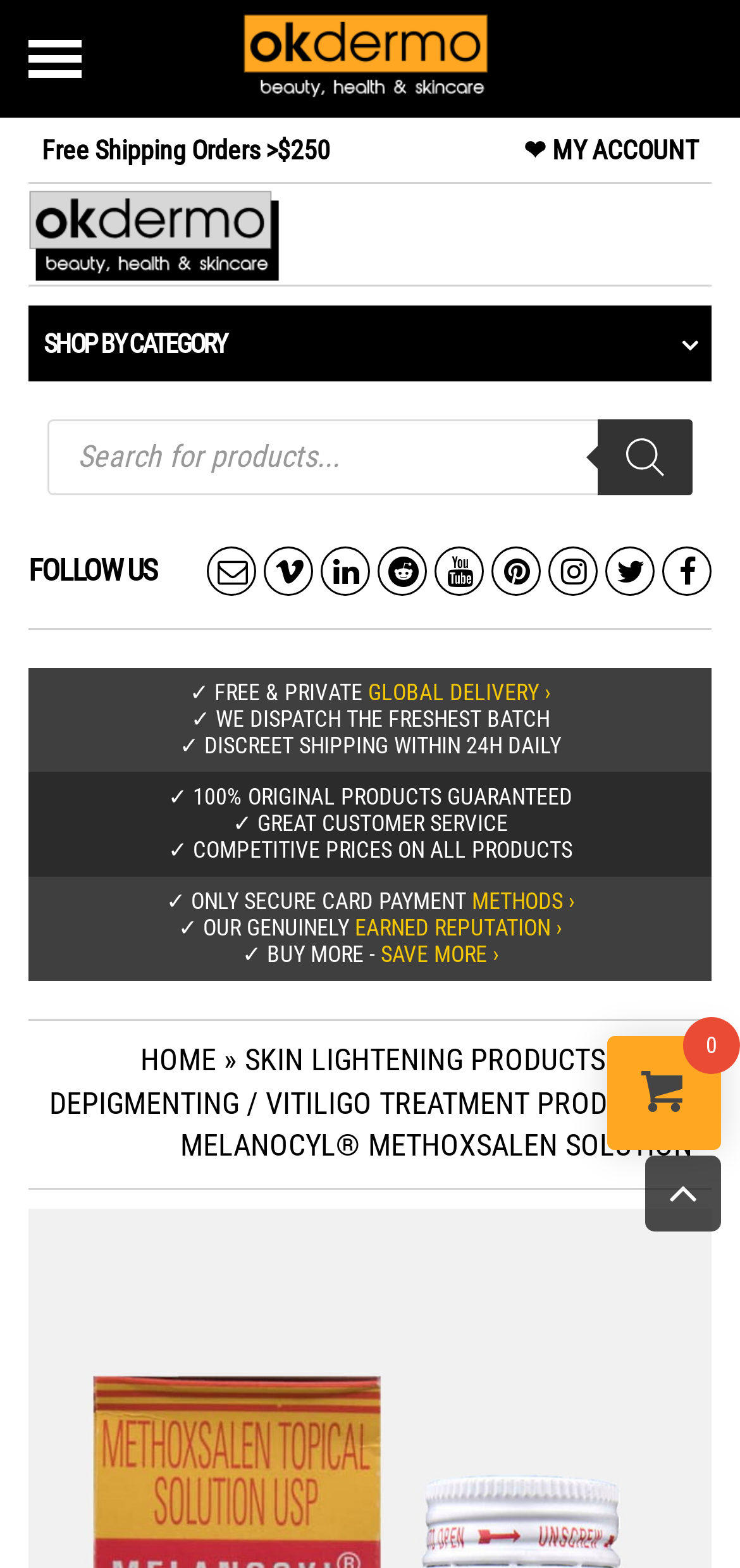Locate the bounding box coordinates of the element's region that should be clicked to carry out the following instruction: "Learn about global delivery". The coordinates need to be four float numbers between 0 and 1, i.e., [left, top, right, bottom].

[0.497, 0.434, 0.744, 0.451]